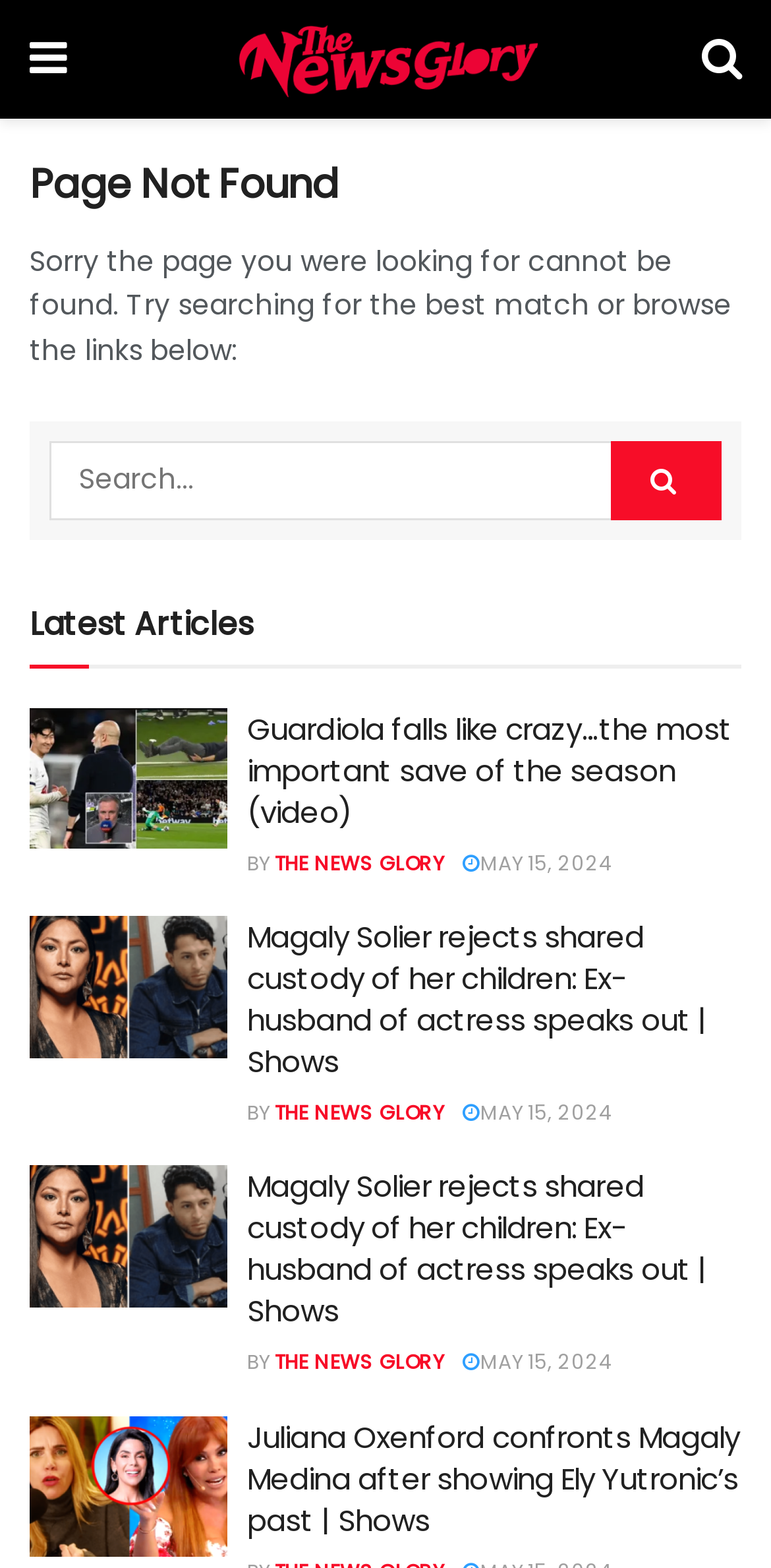Find the main header of the webpage and produce its text content.

Page Not Found